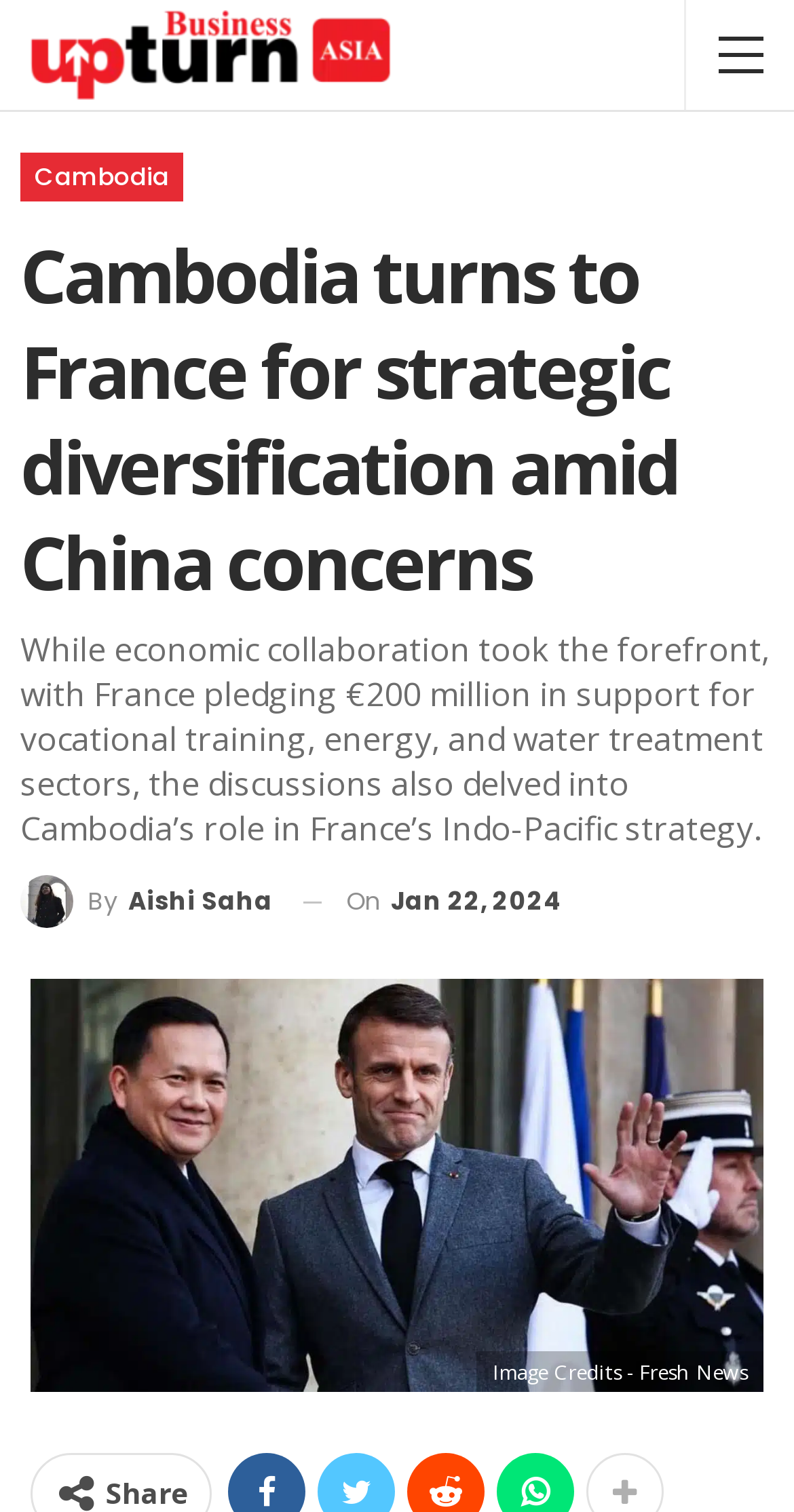What is the amount pledged by France?
Please provide a single word or phrase as your answer based on the image.

€200 million